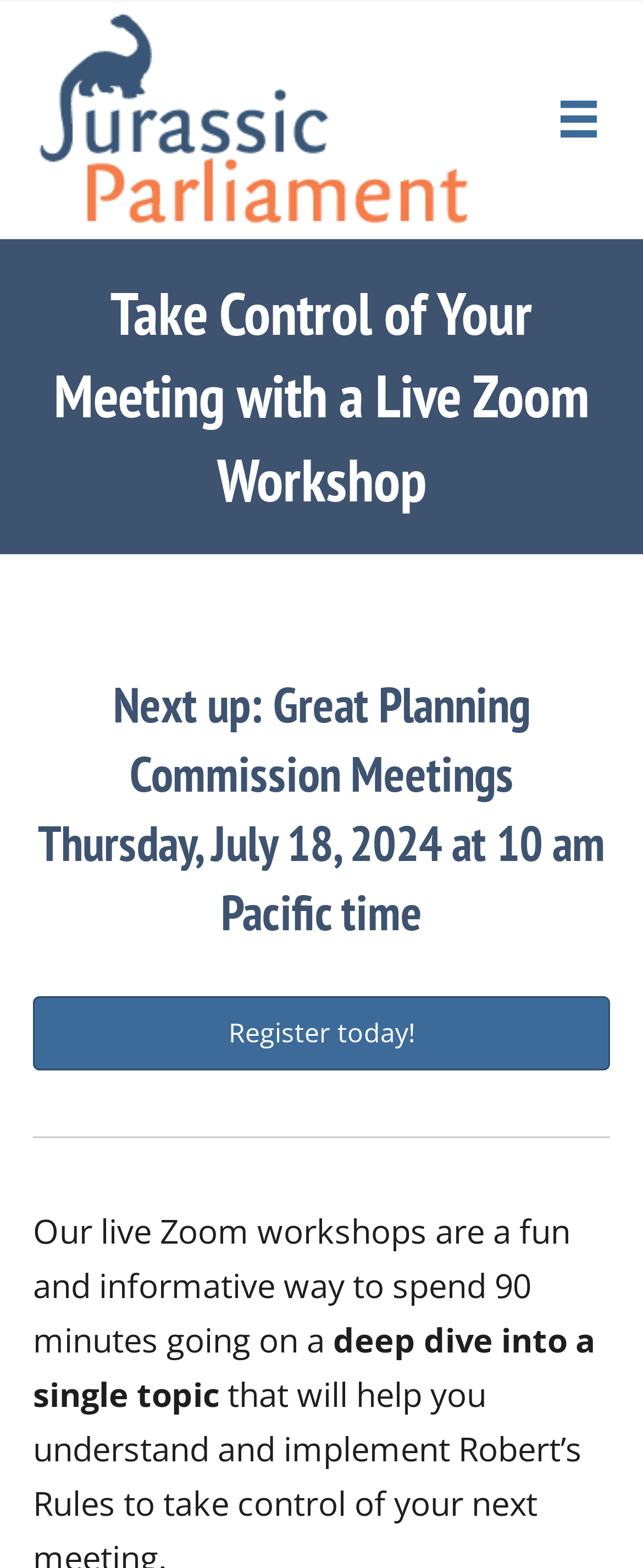Please specify the bounding box coordinates in the format (top-left x, top-left y, bottom-right x, bottom-right y), with values ranging from 0 to 1. Identify the bounding box for the UI component described as follows: aria-label="Menu"

[0.835, 0.05, 0.965, 0.103]